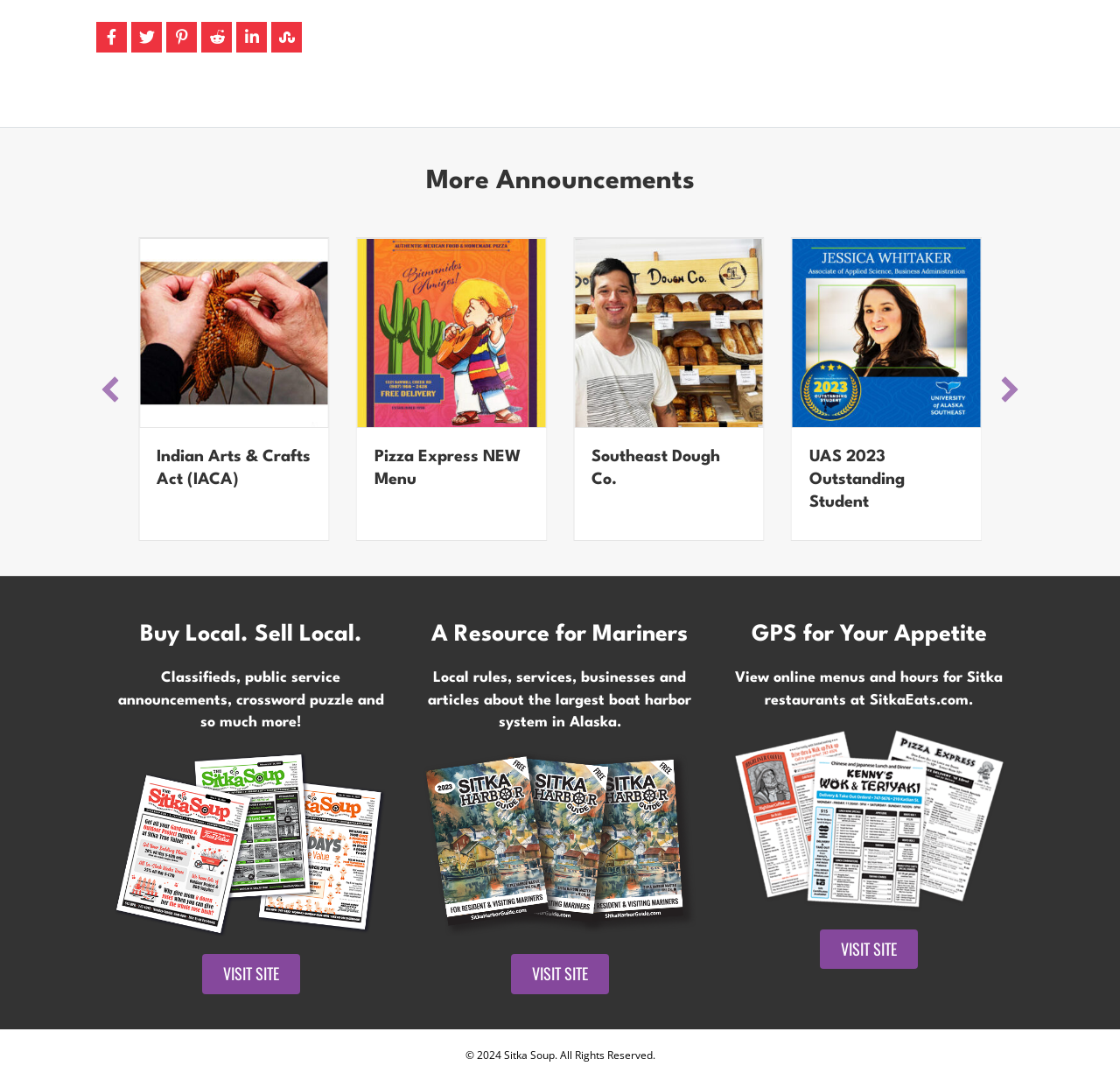Please find the bounding box coordinates for the clickable element needed to perform this instruction: "Click on the 'WRITE FOR US' link".

None